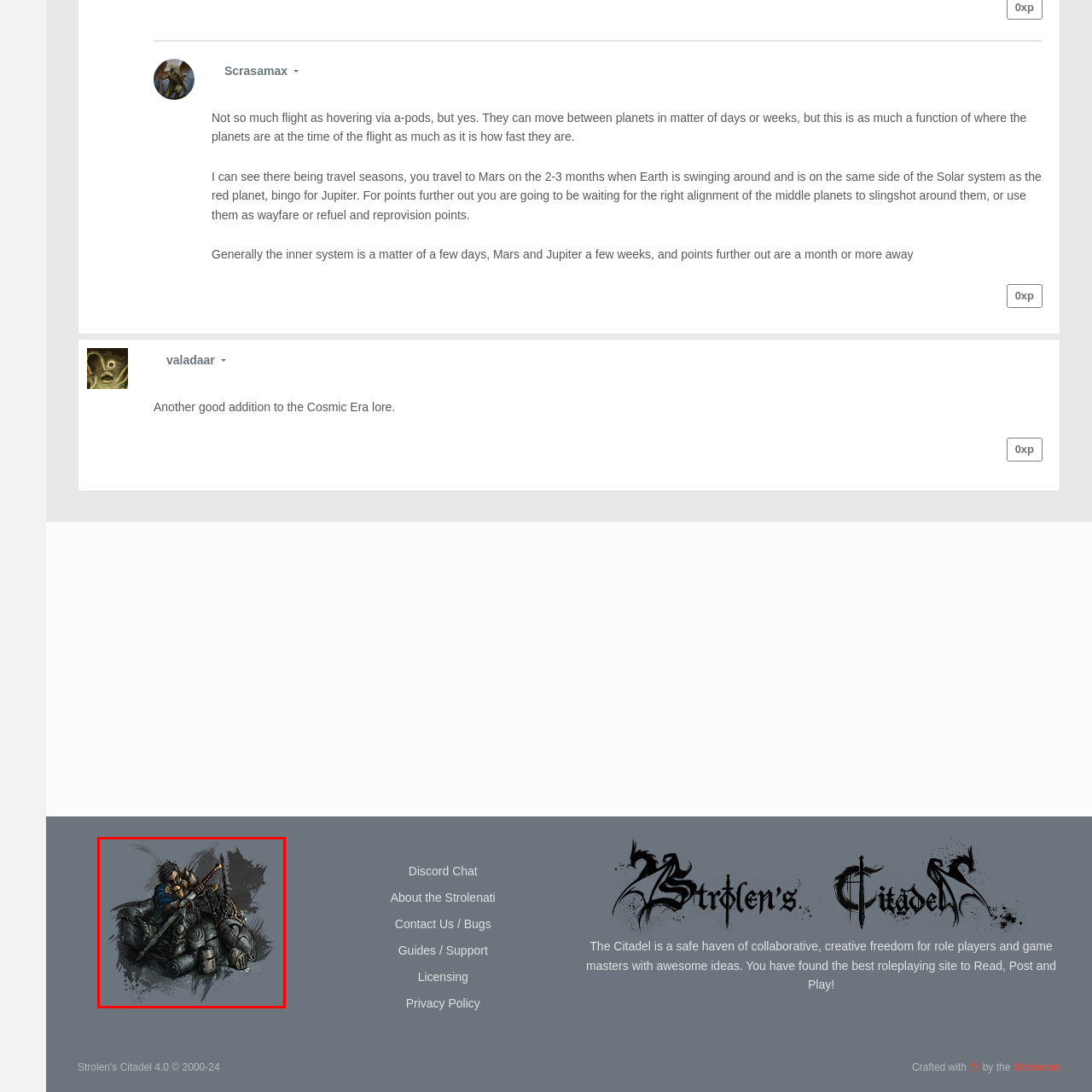What is the warrior holding?
Look closely at the area highlighted by the red bounding box and give a detailed response to the question.

The warrior is clutching a sword, which symbolizes both readiness for future conflict and a moment of respite, indicating that the warrior is prepared to defend themselves but also taking a break from battle.